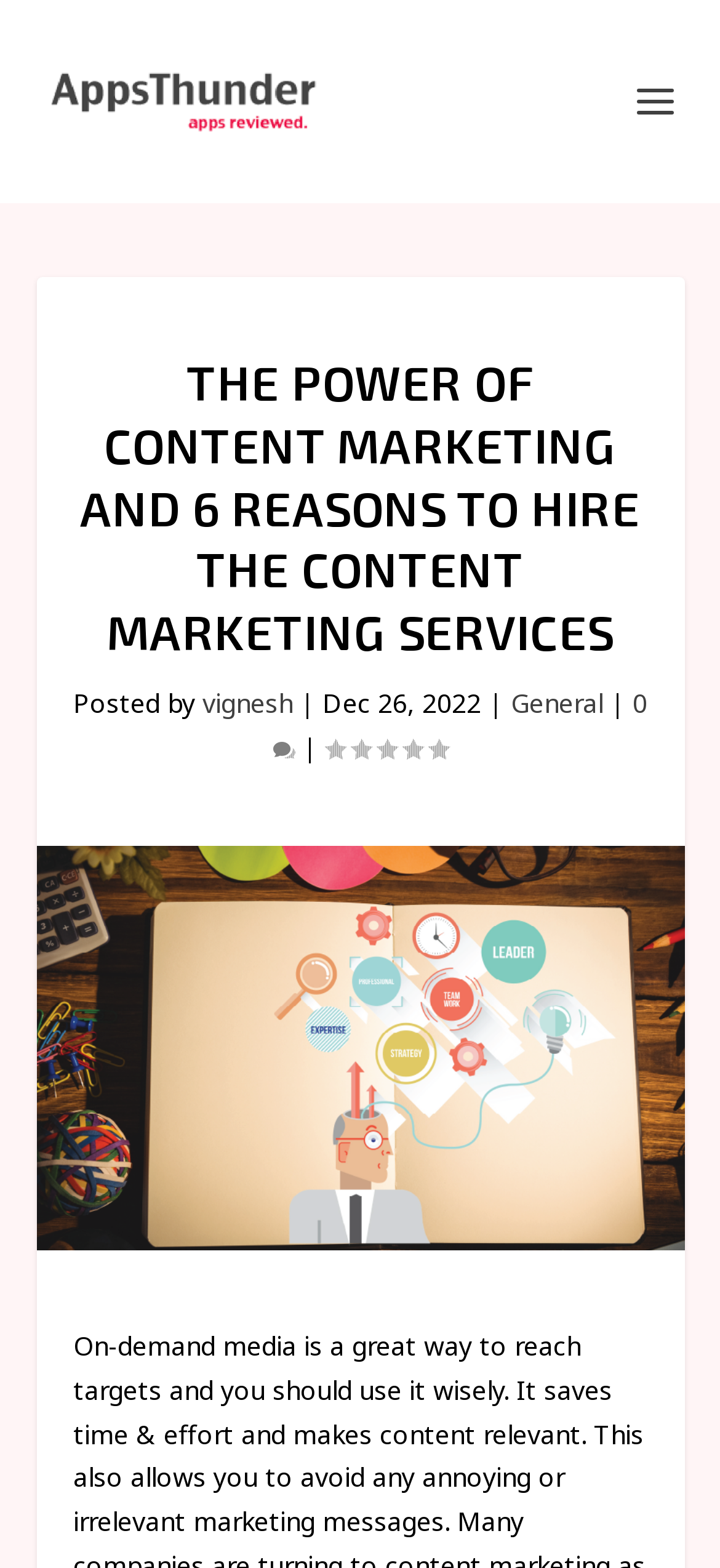Who is the author of the post?
Please provide a comprehensive answer based on the visual information in the image.

The static text element with the description 'Posted by' is followed by a link element with the description 'vignesh', which suggests that vignesh is the author of the post.